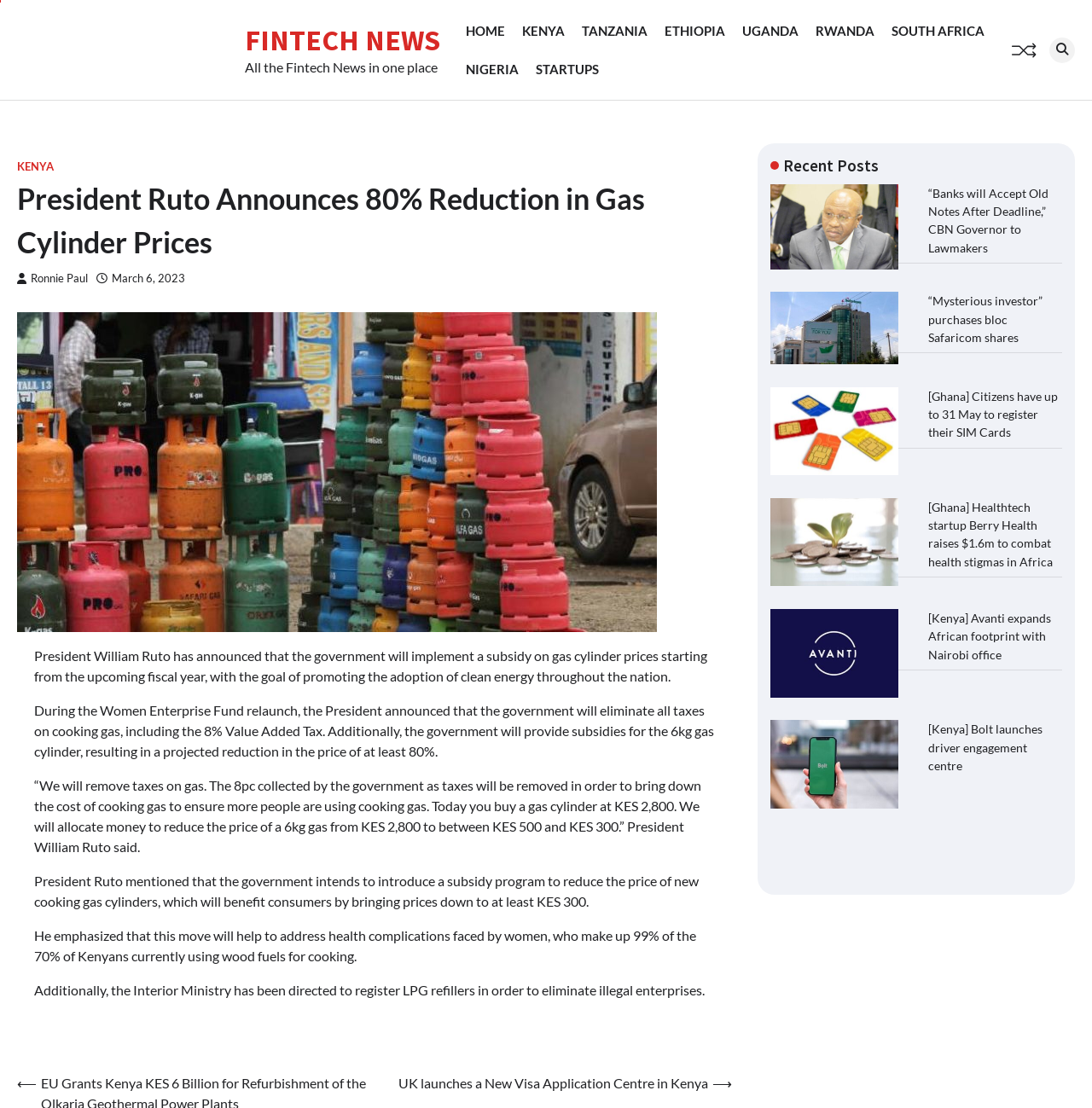Please find the bounding box coordinates of the element that must be clicked to perform the given instruction: "View recent posts". The coordinates should be four float numbers from 0 to 1, i.e., [left, top, right, bottom].

[0.705, 0.141, 0.973, 0.158]